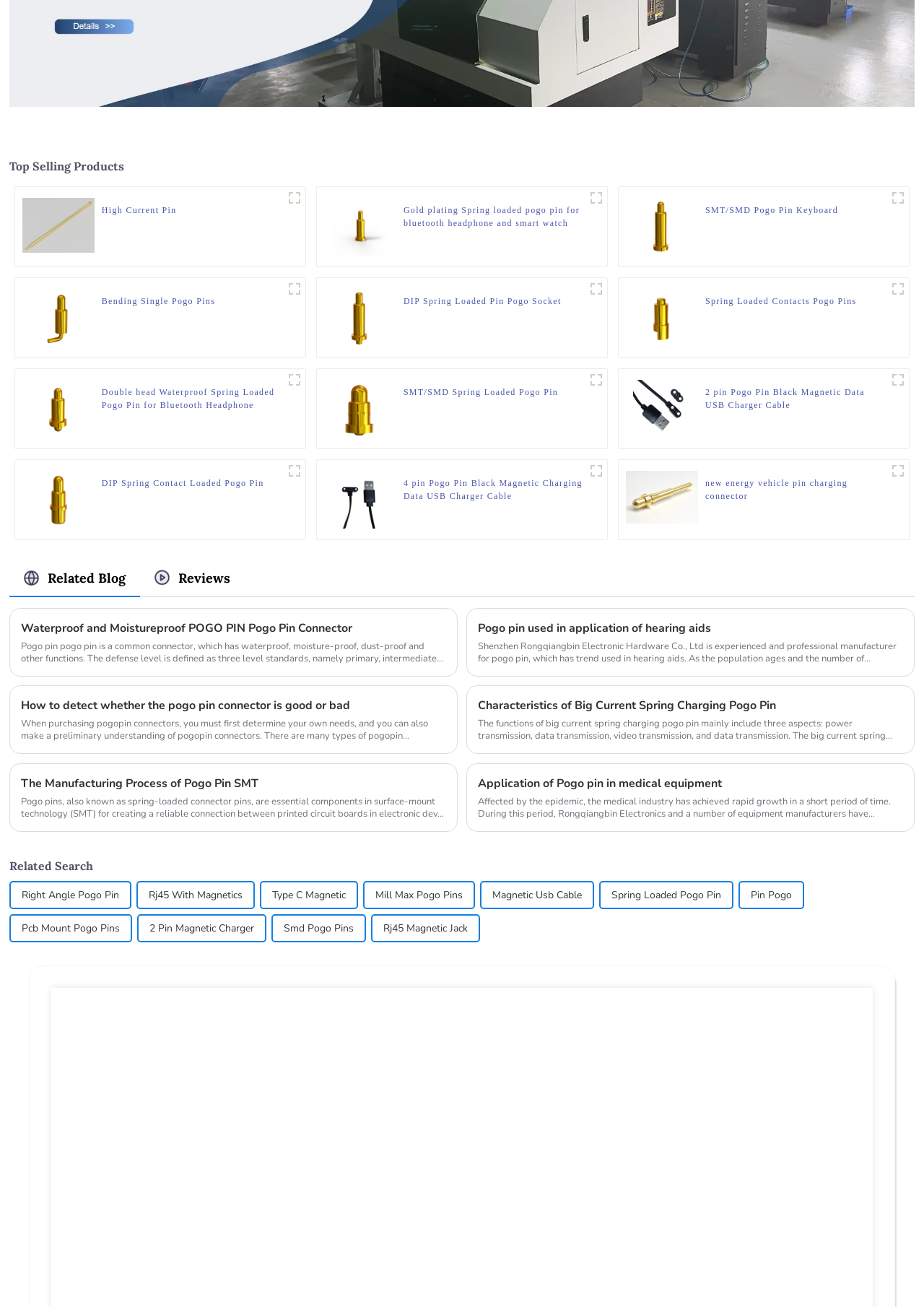Please identify the bounding box coordinates of the element I should click to complete this instruction: 'View High Current Pin product'. The coordinates should be given as four float numbers between 0 and 1, like this: [left, top, right, bottom].

[0.11, 0.156, 0.191, 0.176]